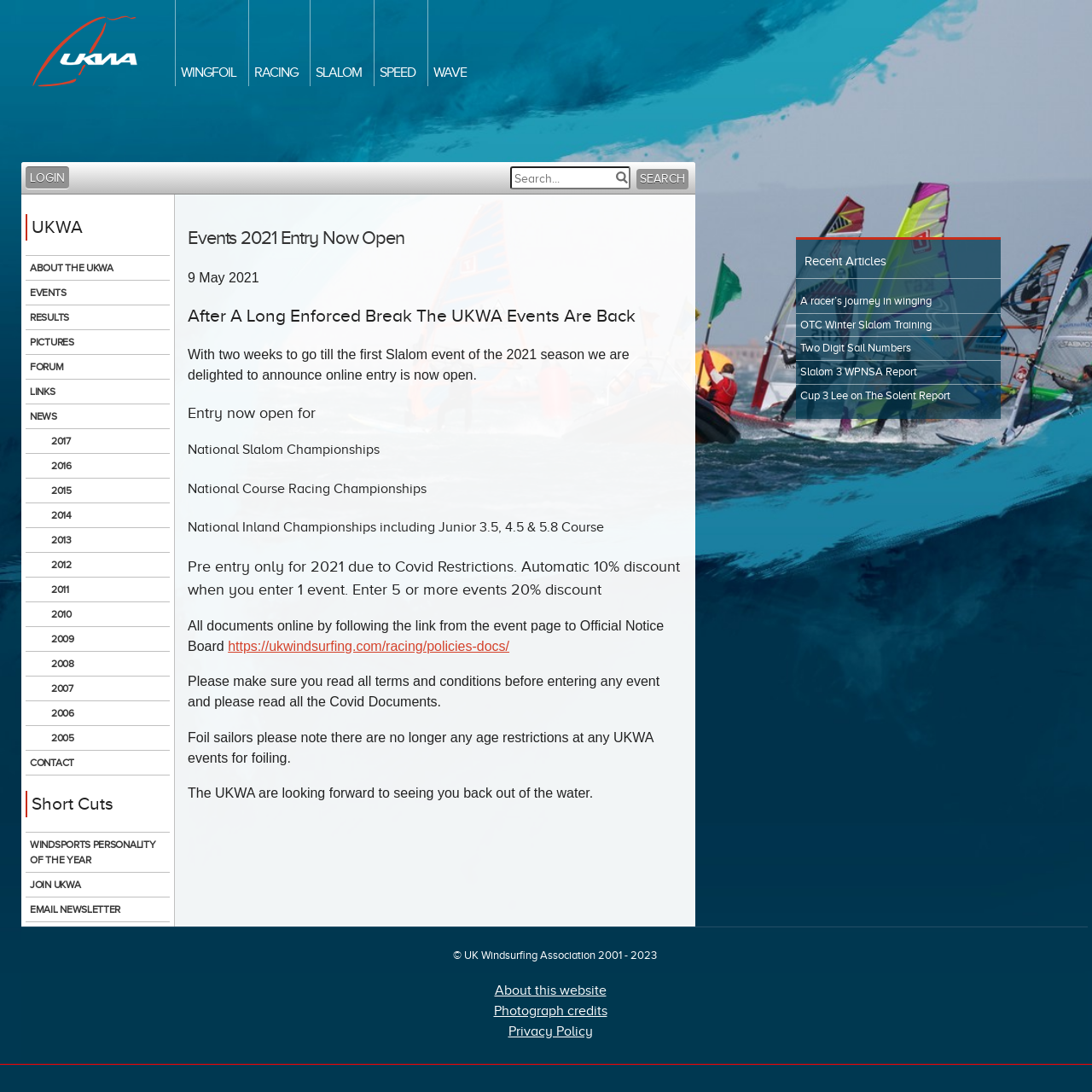Please identify the bounding box coordinates of the element I should click to complete this instruction: 'Enter the National Slalom Championships'. The coordinates should be given as four float numbers between 0 and 1, like this: [left, top, right, bottom].

[0.172, 0.403, 0.625, 0.421]